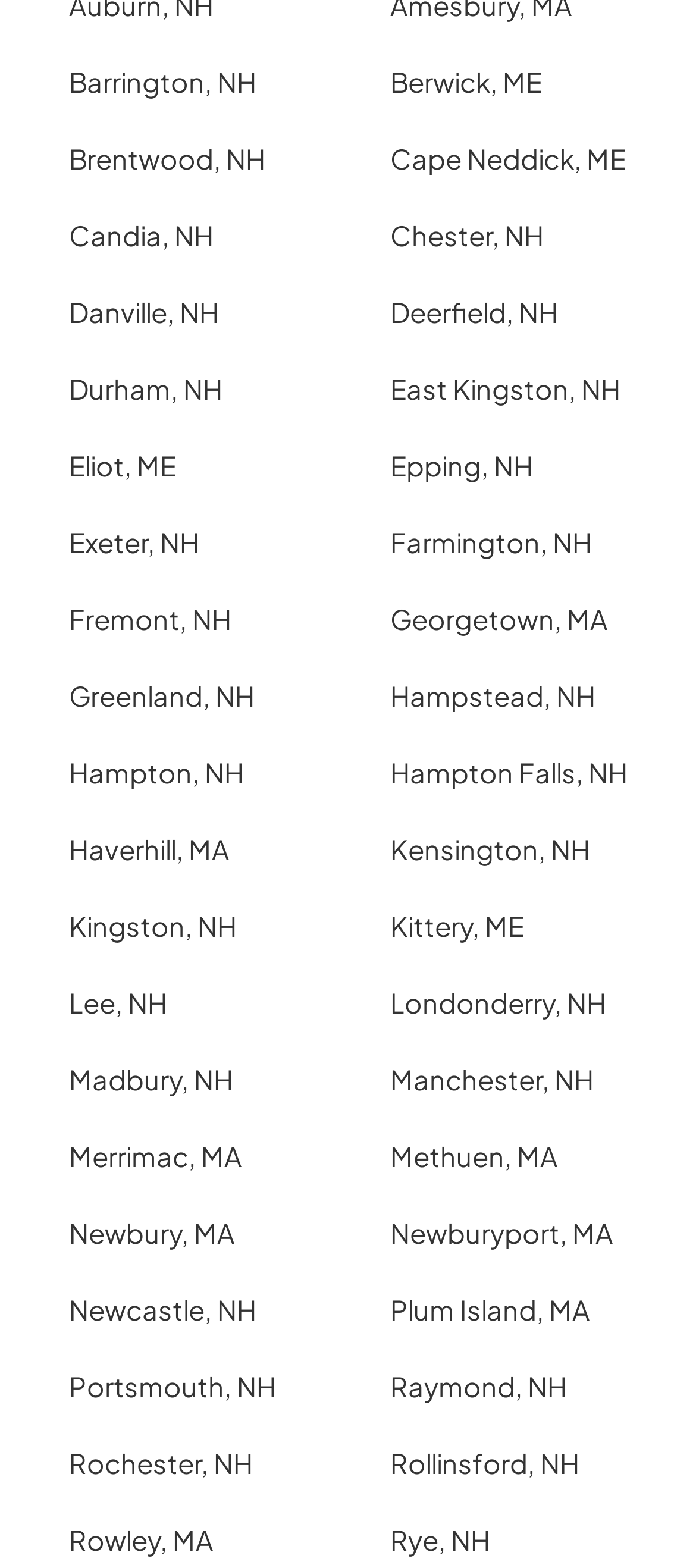Determine the bounding box coordinates for the clickable element required to fulfill the instruction: "check Berwick, ME". Provide the coordinates as four float numbers between 0 and 1, i.e., [left, top, right, bottom].

[0.5, 0.035, 0.962, 0.067]